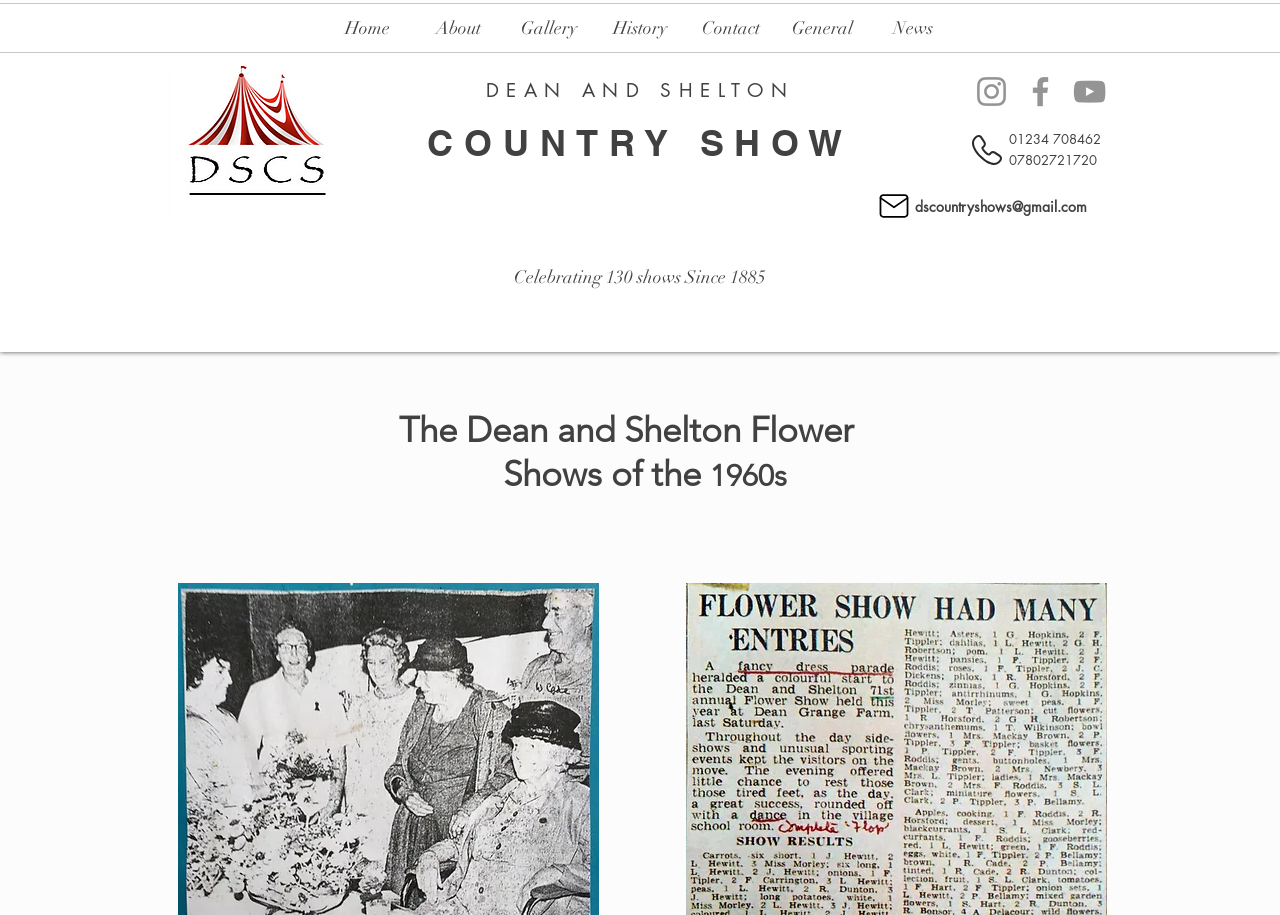Locate the bounding box coordinates of the area that needs to be clicked to fulfill the following instruction: "Share via Facebook". The coordinates should be in the format of four float numbers between 0 and 1, namely [left, top, right, bottom].

None